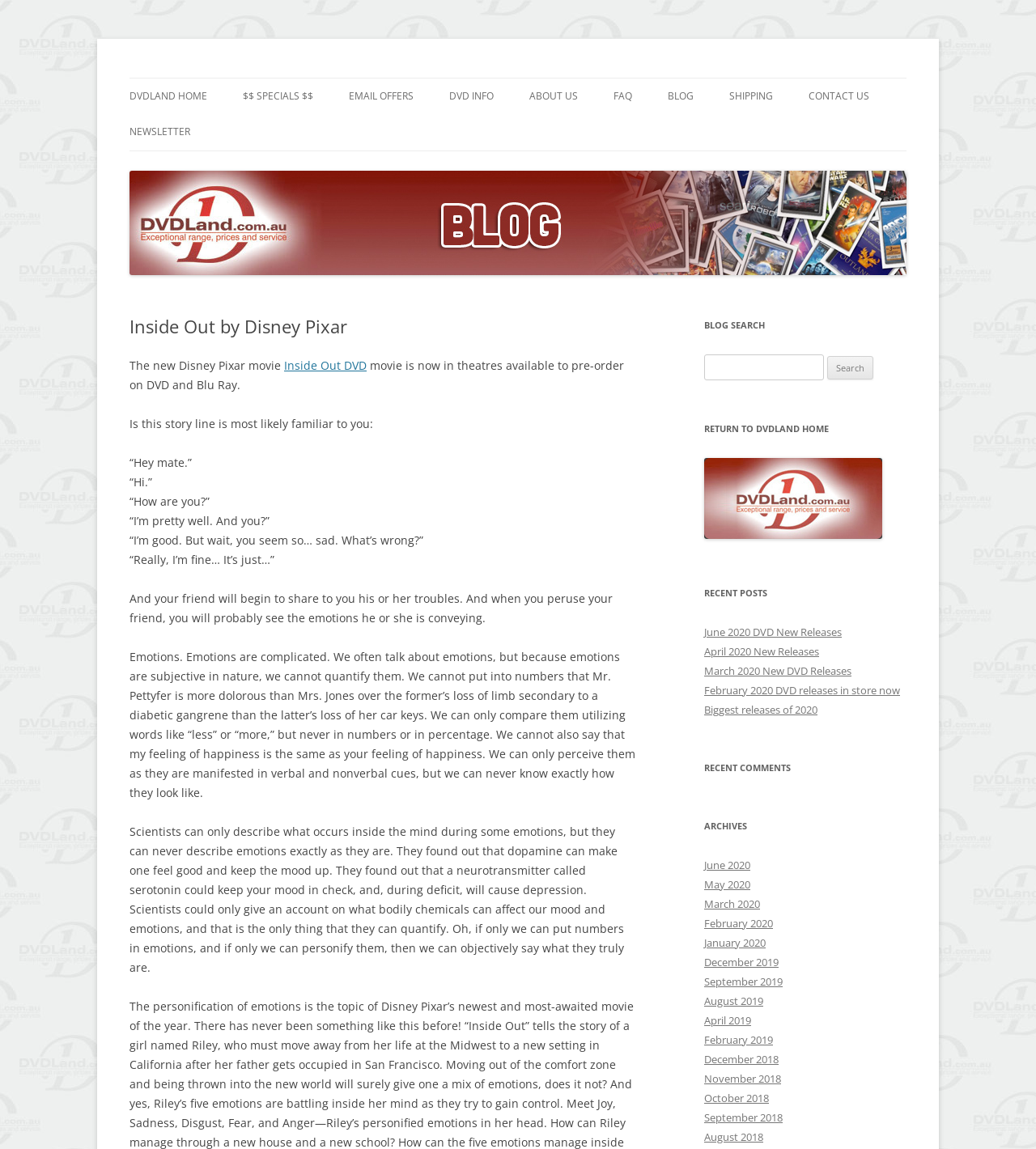Using the description "Biggest releases of 2020", locate and provide the bounding box of the UI element.

[0.68, 0.611, 0.789, 0.624]